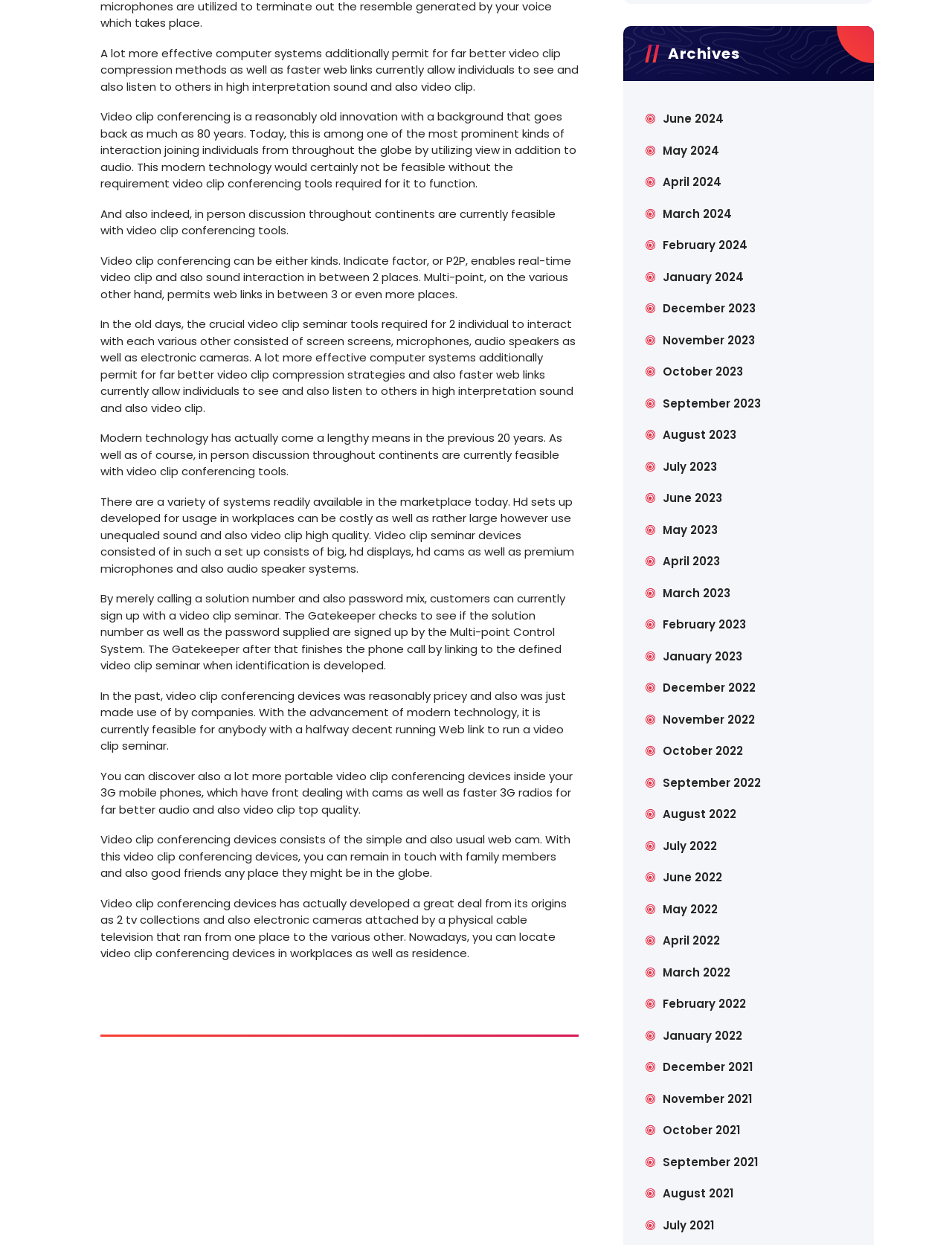Pinpoint the bounding box coordinates of the clickable area necessary to execute the following instruction: "Click on 'May 2024'". The coordinates should be given as four float numbers between 0 and 1, namely [left, top, right, bottom].

[0.696, 0.114, 0.755, 0.128]